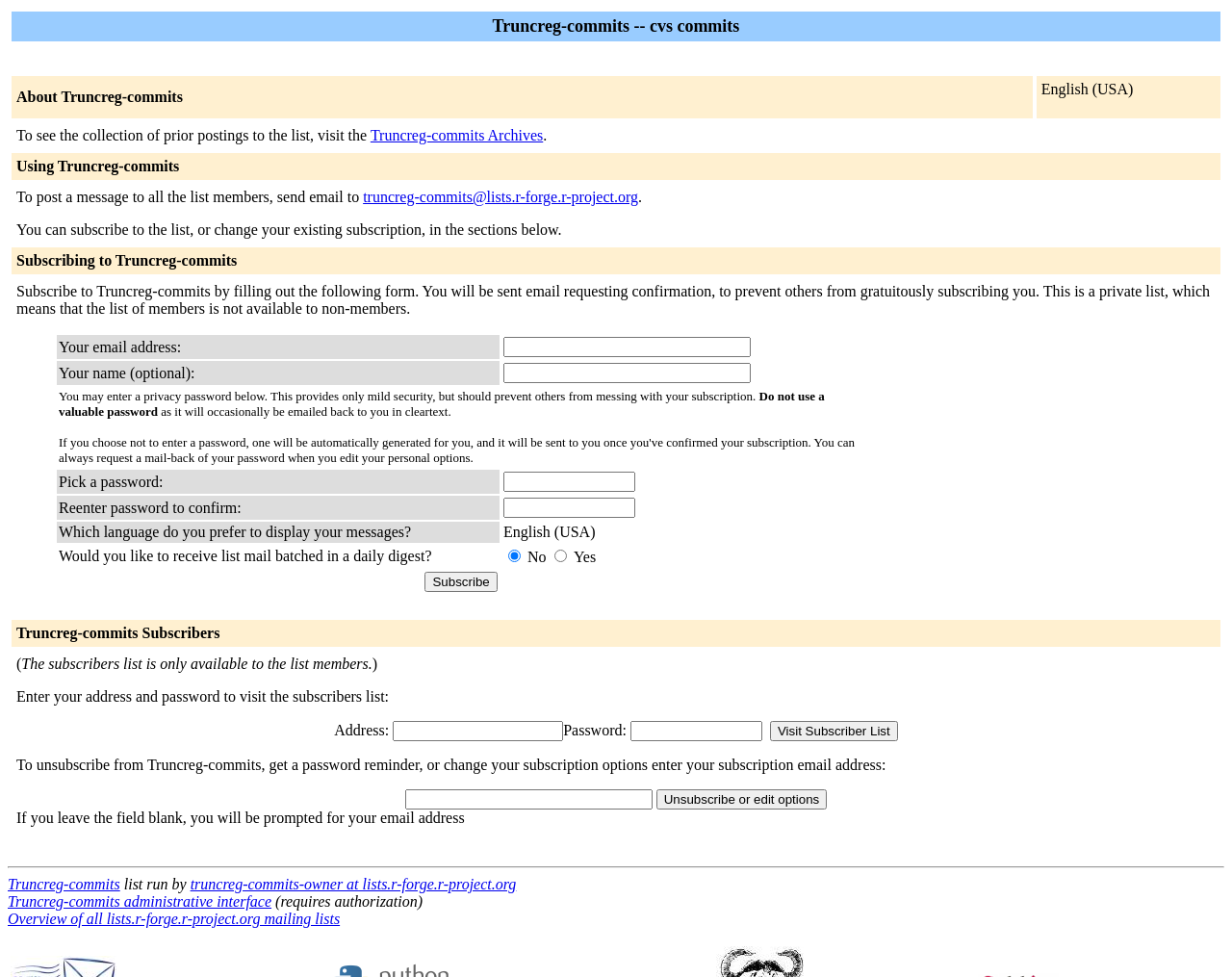Determine the bounding box coordinates of the clickable region to carry out the instruction: "Enter email address to unsubscribe or edit options".

[0.329, 0.808, 0.529, 0.829]